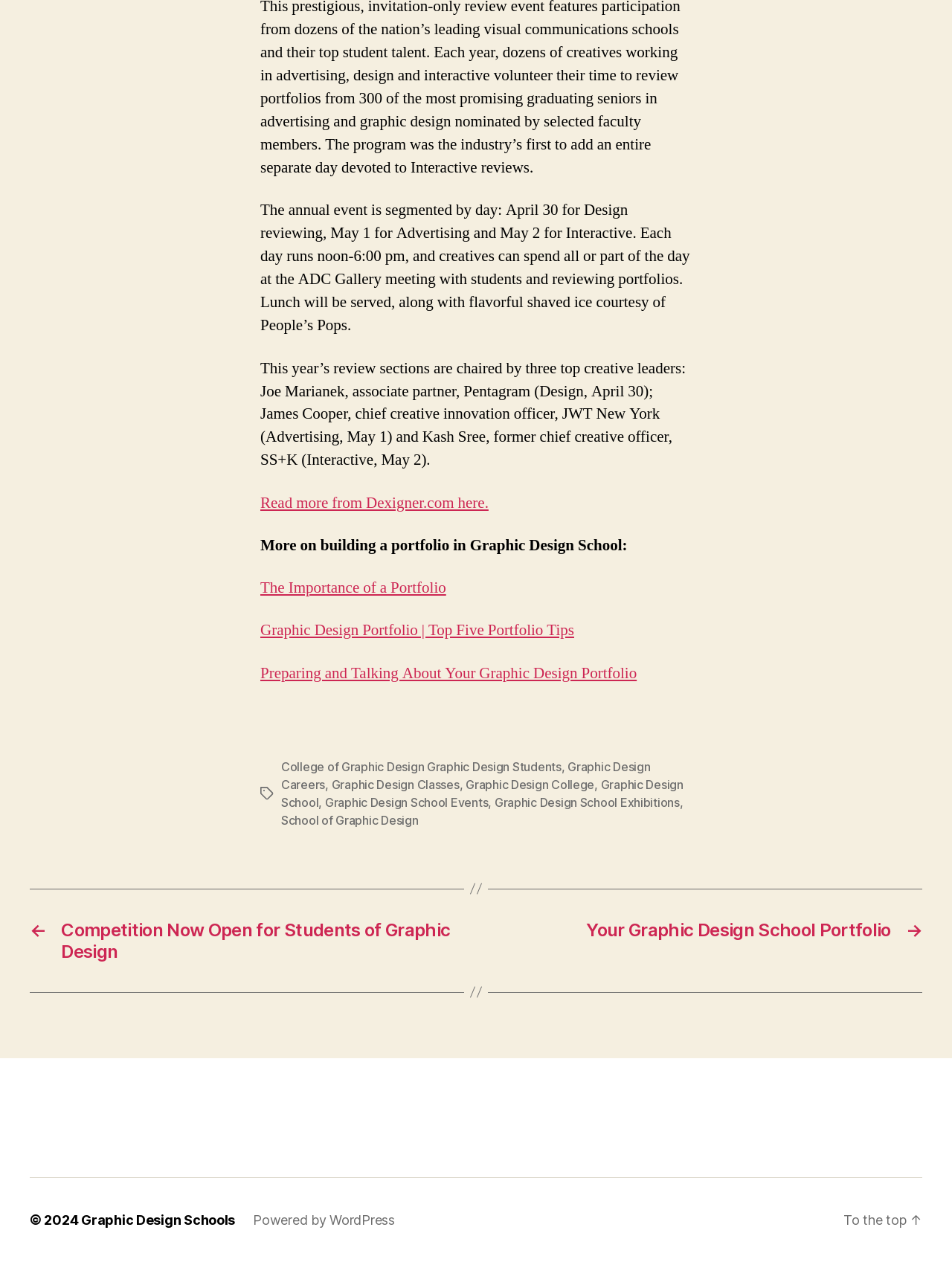Provide a one-word or short-phrase response to the question:
What is the copyright year mentioned at the bottom of the webpage?

2024